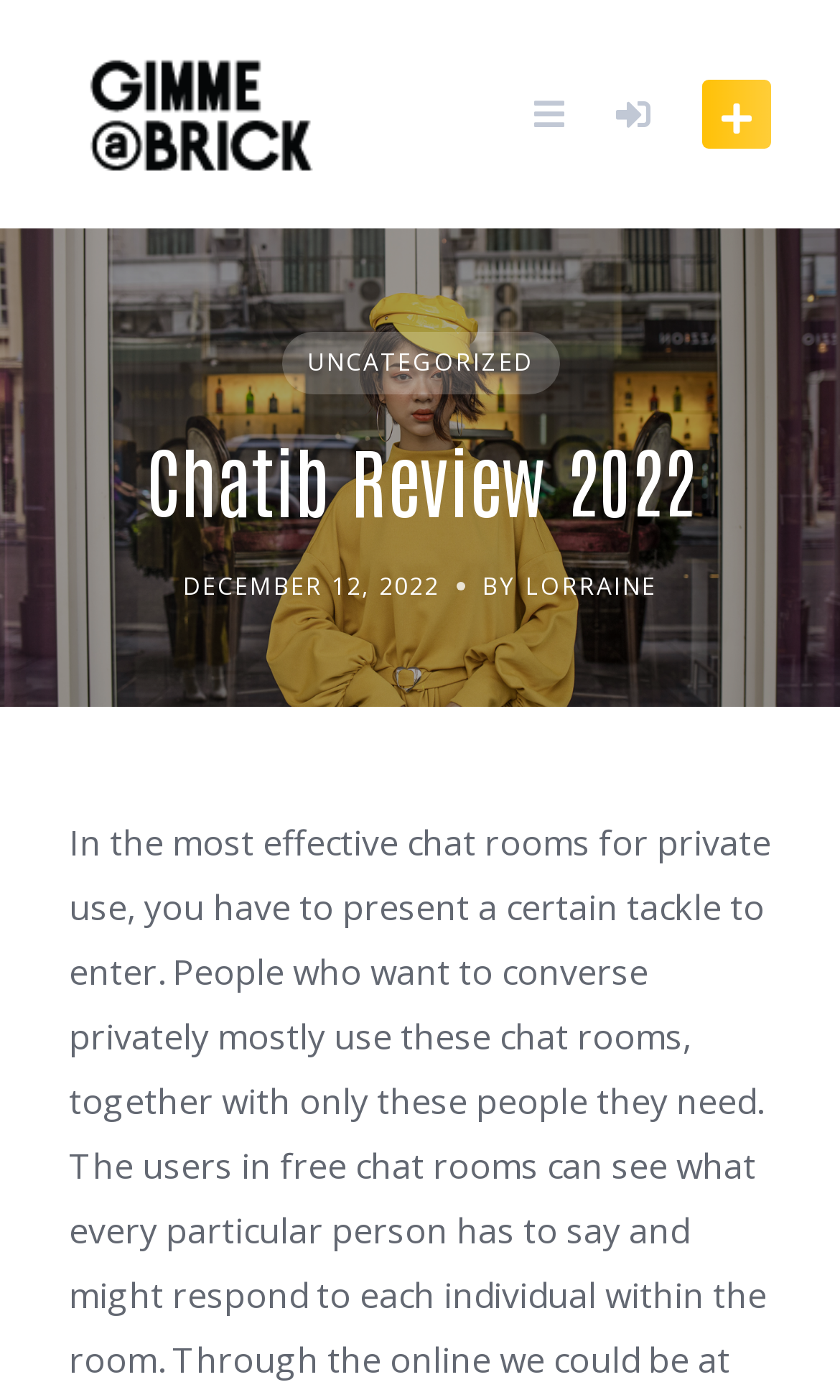Provide your answer in one word or a succinct phrase for the question: 
What is the category of the review?

UNCATEGORIZED